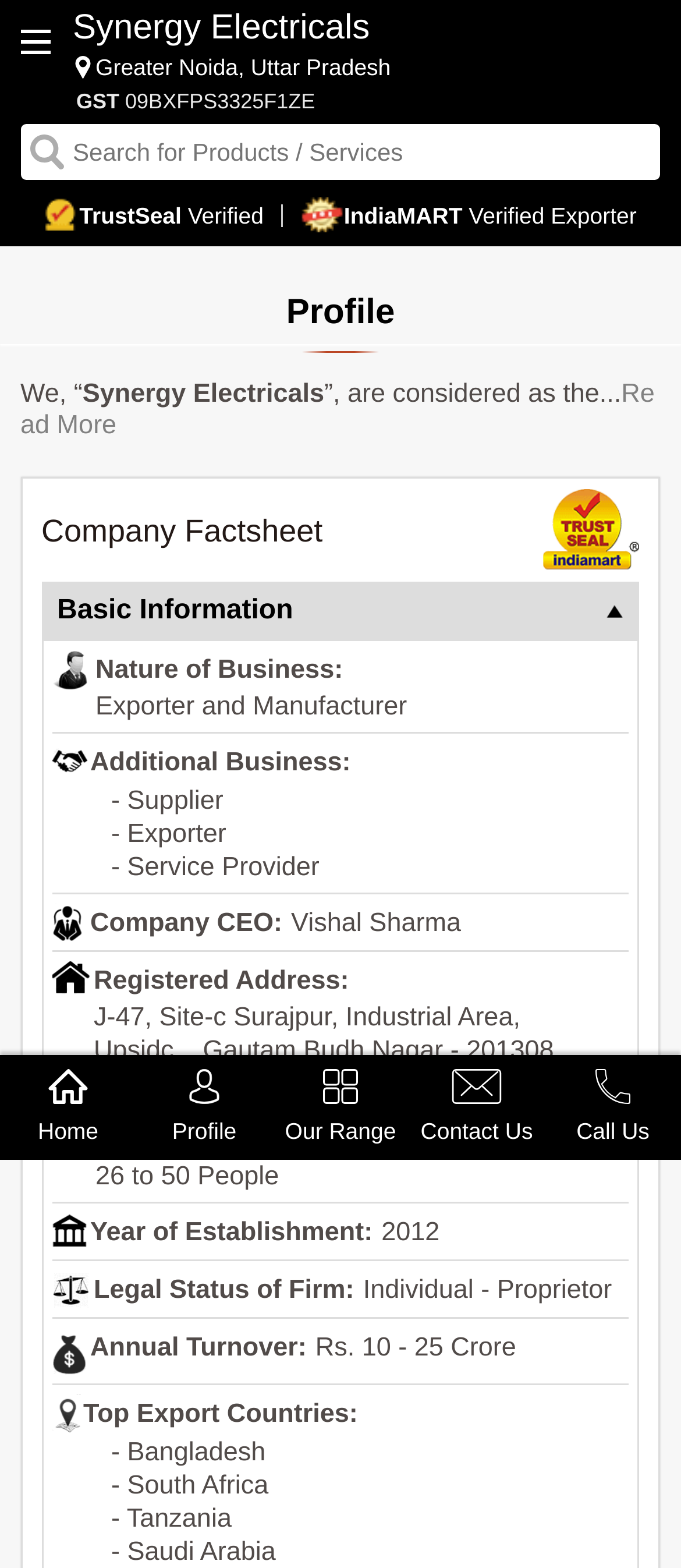Provide the bounding box coordinates for the area that should be clicked to complete the instruction: "Contact us".

[0.6, 0.673, 0.8, 0.729]